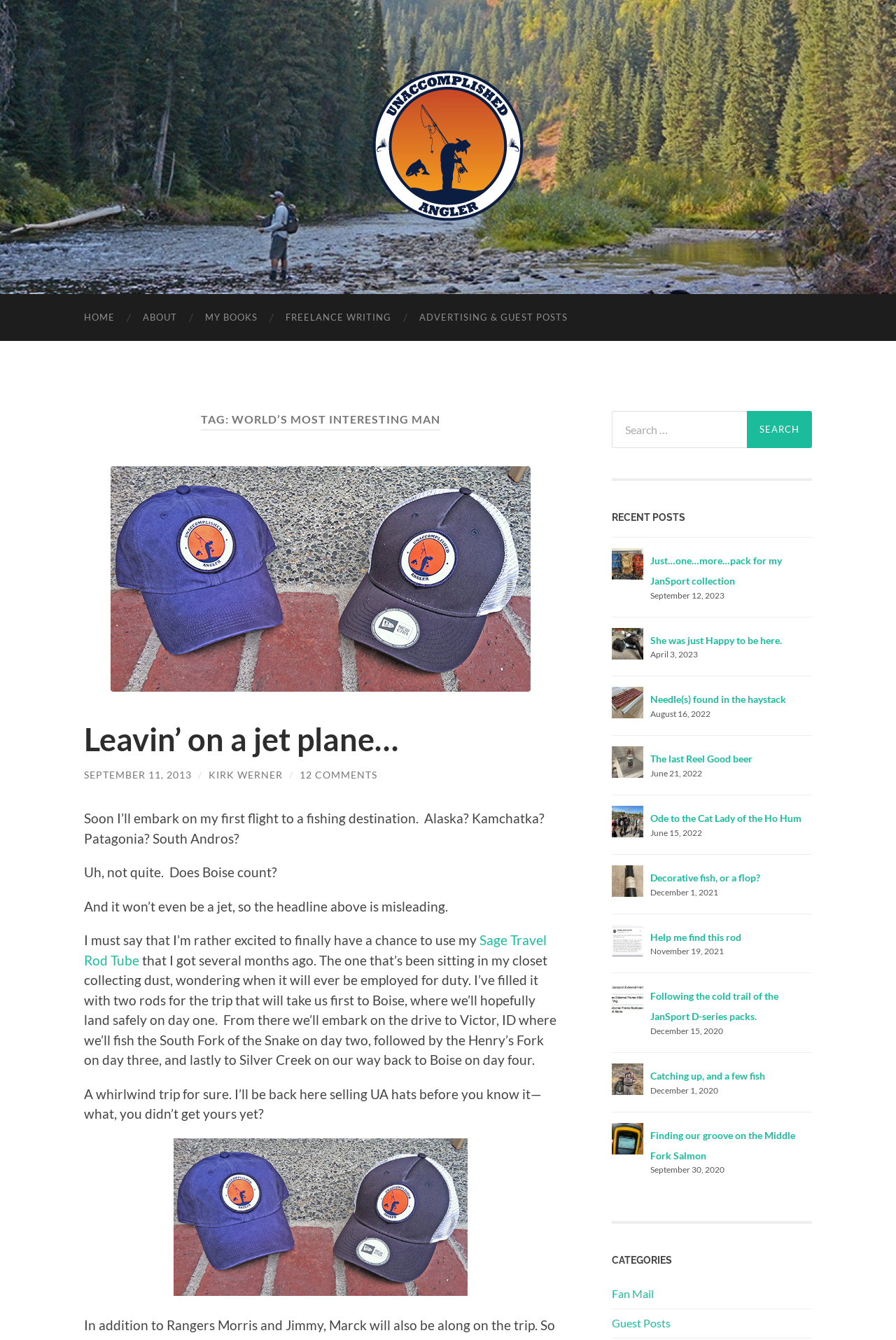Determine the bounding box coordinates of the section I need to click to execute the following instruction: "Click on the 'HOME' link". Provide the coordinates as four float numbers between 0 and 1, i.e., [left, top, right, bottom].

[0.078, 0.219, 0.144, 0.254]